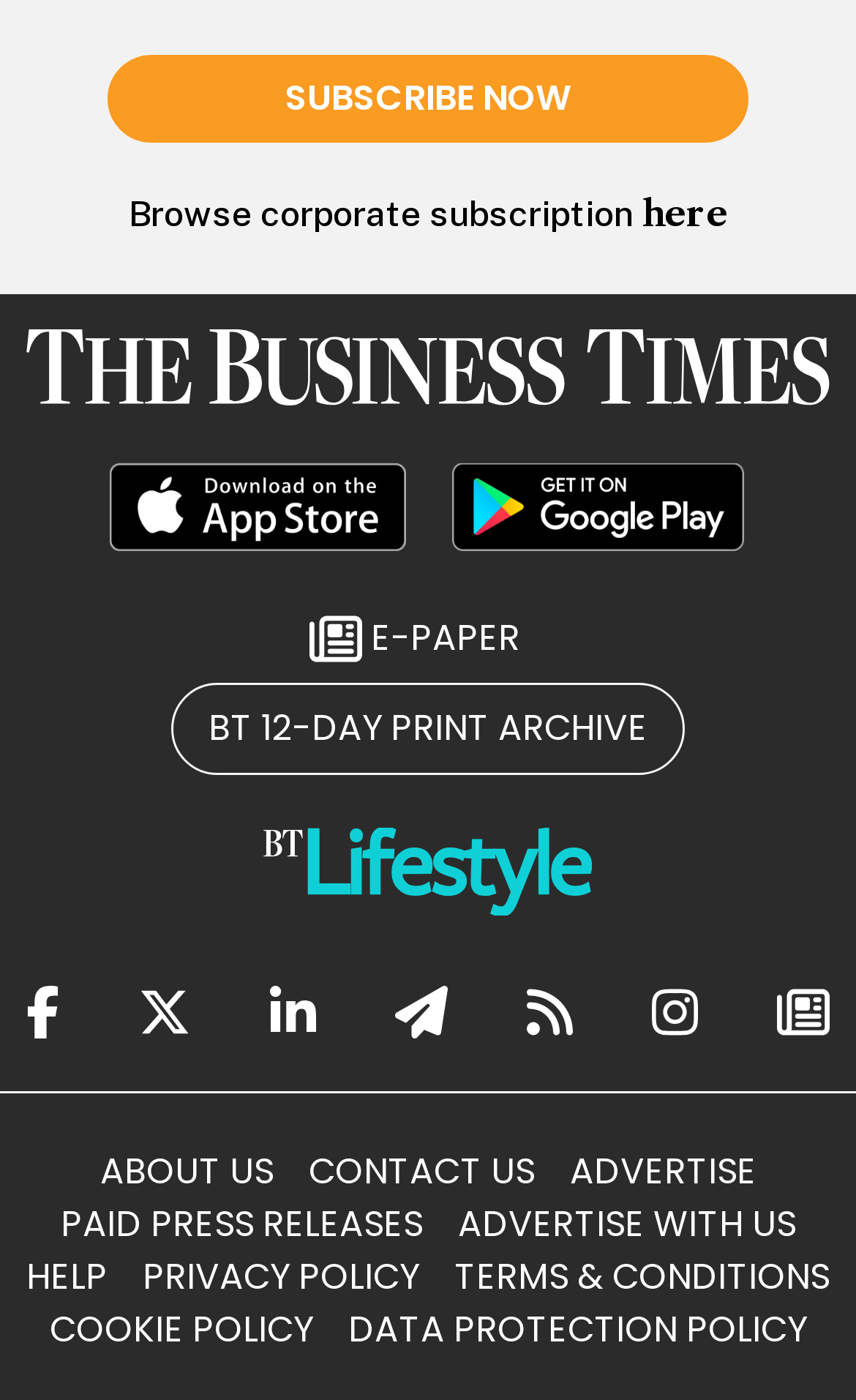Please identify the bounding box coordinates of the clickable element to fulfill the following instruction: "Subscribe to the newsletter". The coordinates should be four float numbers between 0 and 1, i.e., [left, top, right, bottom].

[0.125, 0.039, 0.875, 0.102]